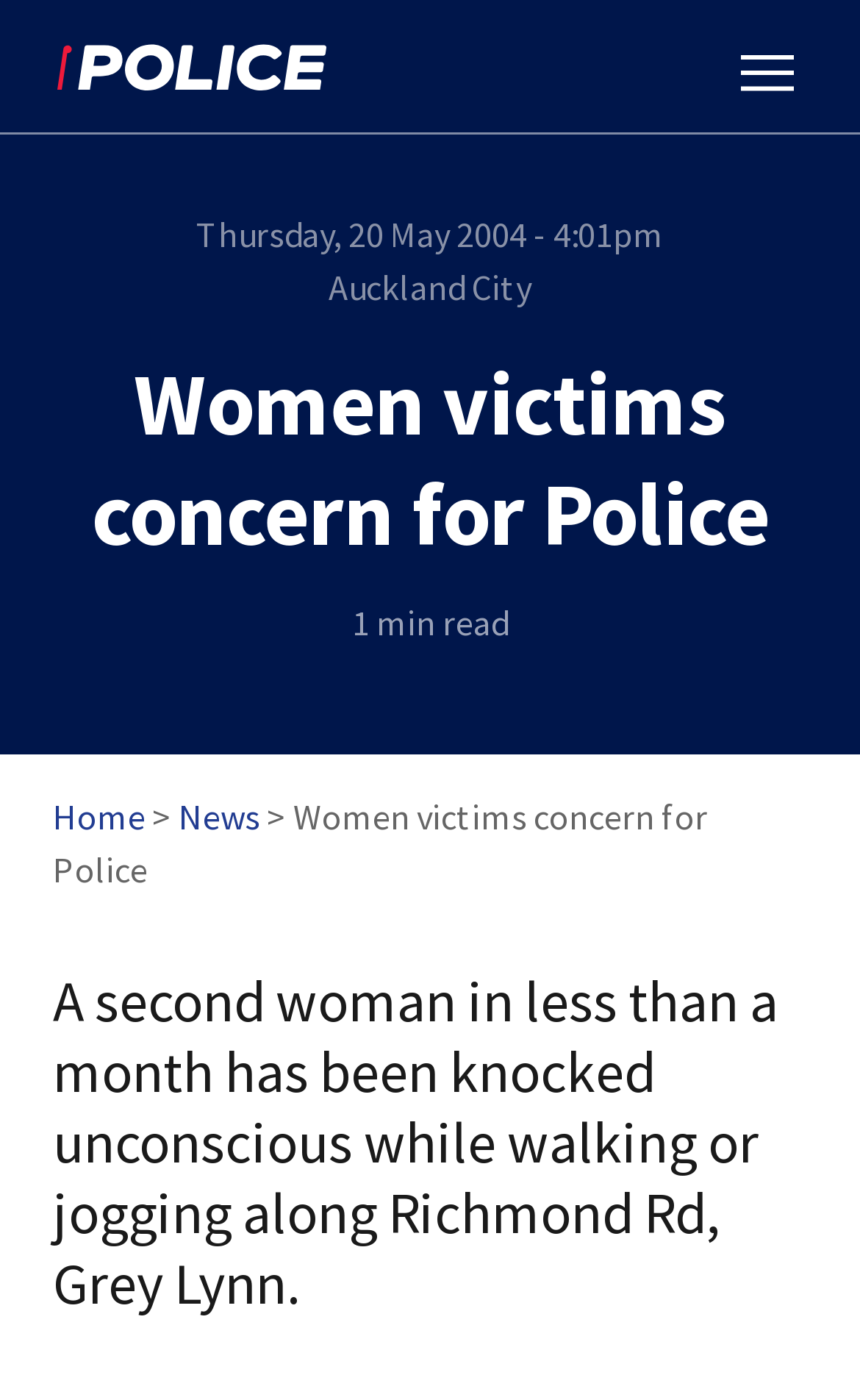What is the category of the news article?
Based on the screenshot, provide your answer in one word or phrase.

News